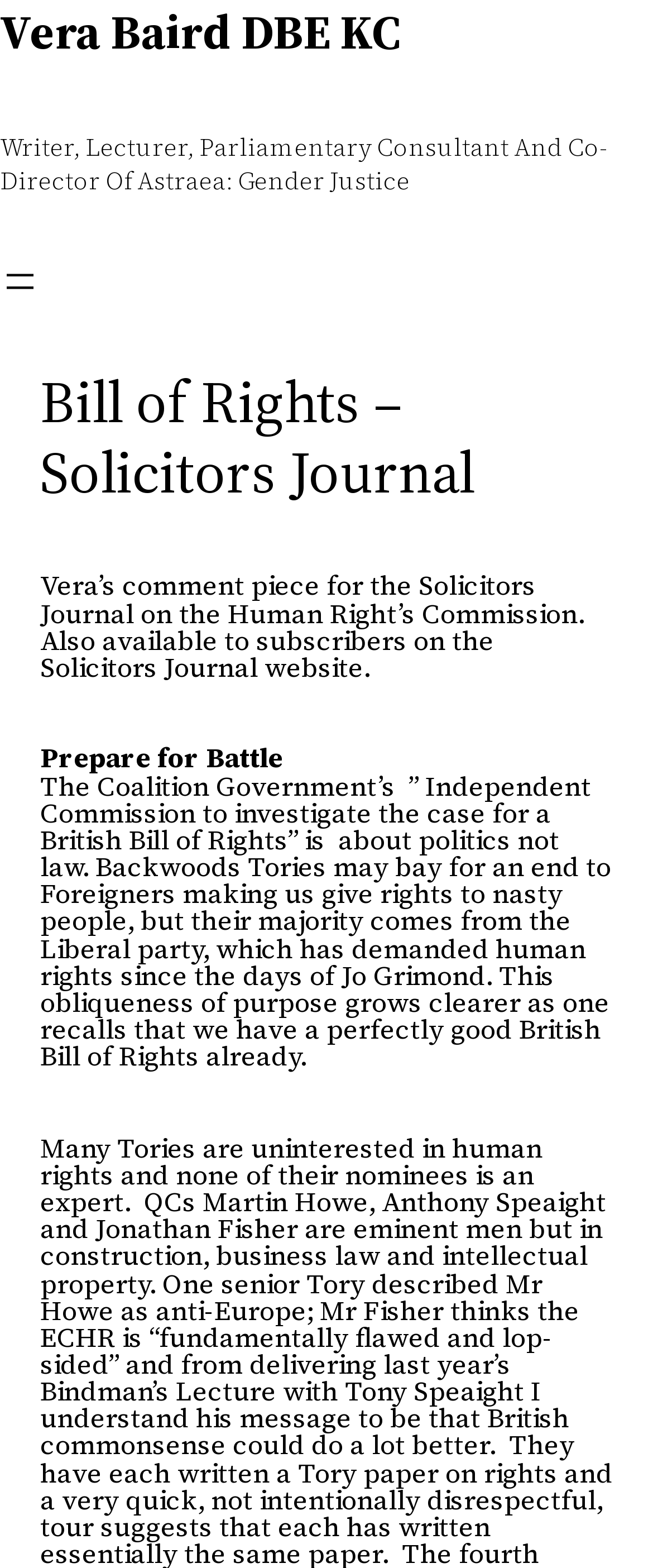Answer succinctly with a single word or phrase:
What is the title of the article?

Bill of Rights – Solicitors Journal